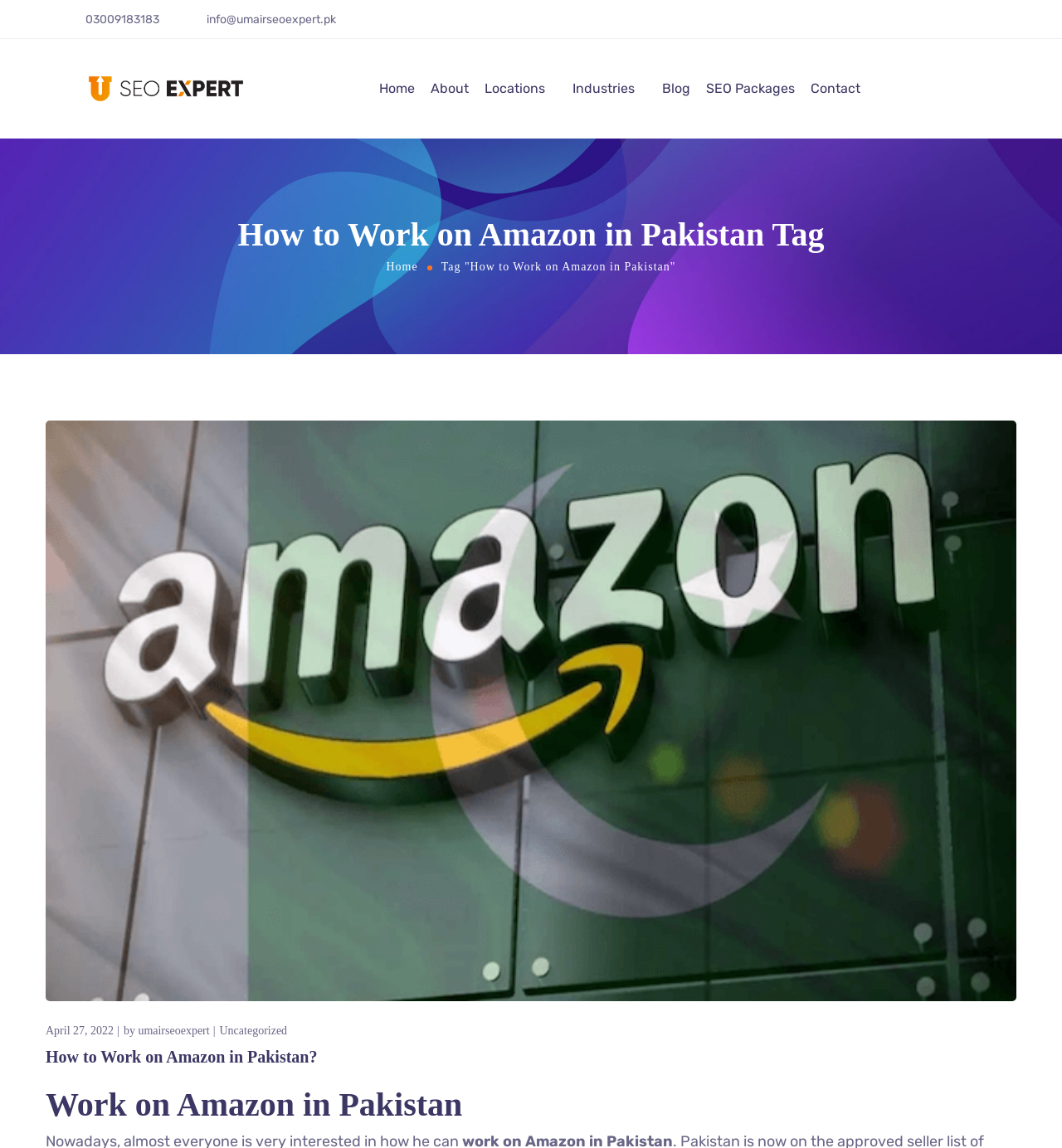Describe all the significant parts and information present on the webpage.

The webpage is about Umair SEO Expert in Lahore, with a focus on "How to Work on Amazon in Pakistan". At the top left, there is a logo of Umair SEO Expert Lahore, accompanied by social media links to Twitter, Facebook, Google, Instagram, and LinkedIn. 

Below the logo, there is a navigation menu with links to Home, About, Locations, Industries, Blog, SEO Packages, and Contact. 

The main content of the webpage is divided into two sections. The first section has a heading "How to Work on Amazon in Pakistan Tag" with a tagline "Tag 'How to Work on Amazon in Pakistan'". Below this, there is a link to "Home" and a static text "Tag 'How to Work on Amazon in Pakistan'". 

The second section has a large image related to "How to Work on Amazon in Pakistan" and a heading "How to Work on Amazon in Pakistan?" with a link to the same title. Below this, there is another heading "Work on Amazon in Pakistan". 

At the bottom of the page, there is a section with the date "April 27, 2022", followed by the author's name "umairseoexpert" and a category "Uncategorized". There is also a small icon at the bottom right corner of the page.